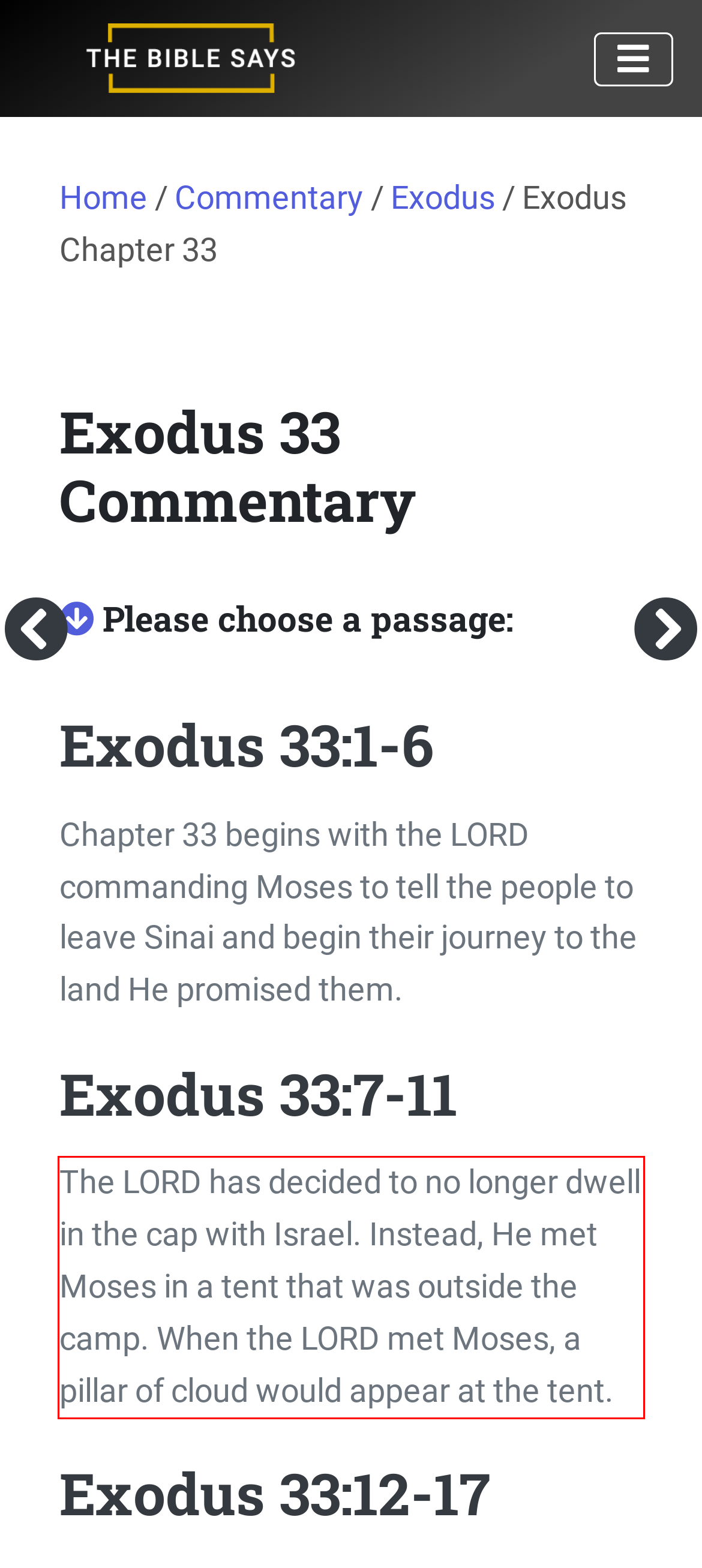Observe the screenshot of the webpage, locate the red bounding box, and extract the text content within it.

The LORD has decided to no longer dwell in the cap with Israel. Instead, He met Moses in a tent that was outside the camp. When the LORD met Moses, a pillar of cloud would appear at the tent.